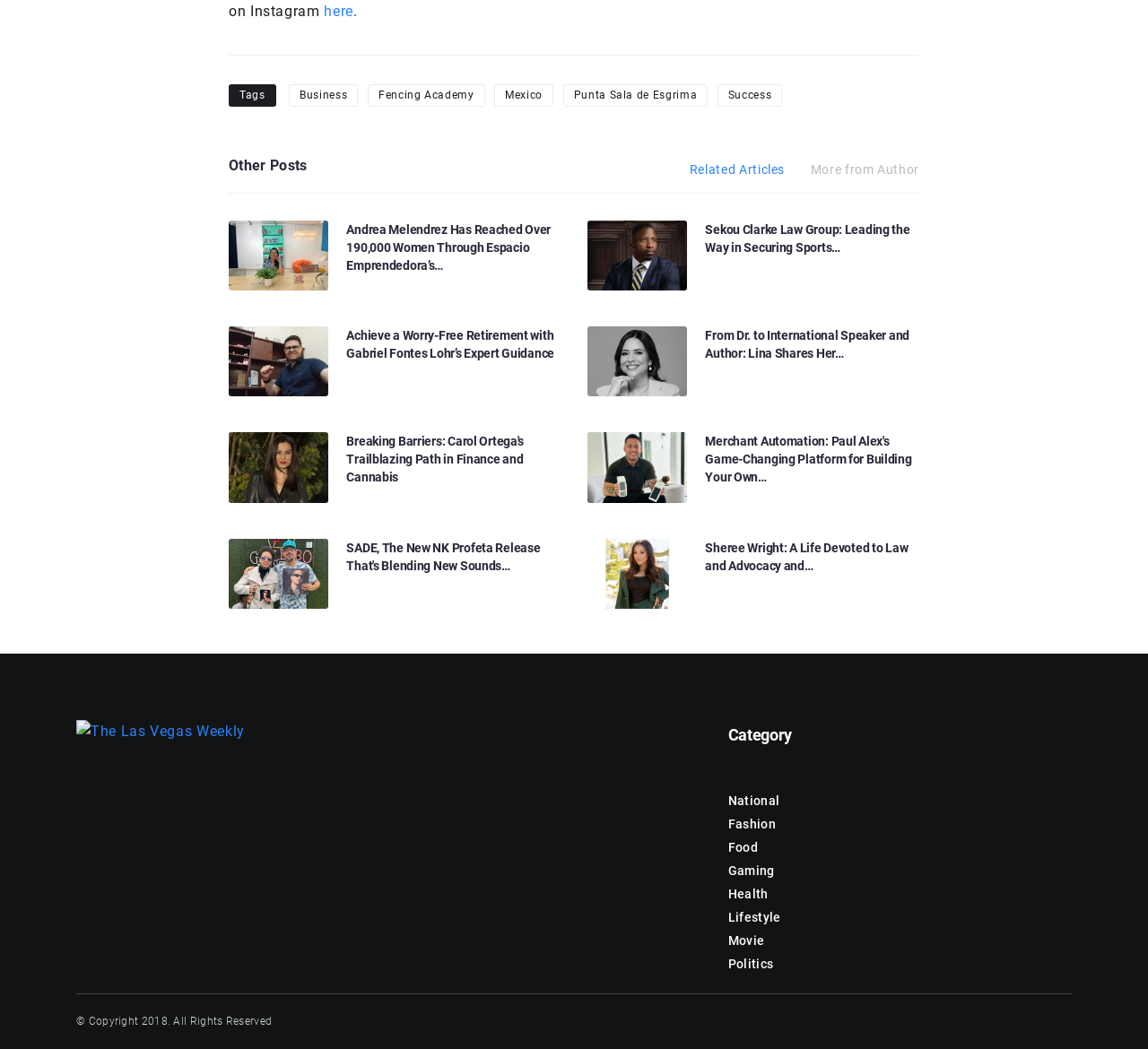Give a concise answer of one word or phrase to the question: 
What is the category of the article 'Andrea Melendrez Has Reached Over 190,000 Women Through Espacio Emprendedora’s Training Programs'?

National